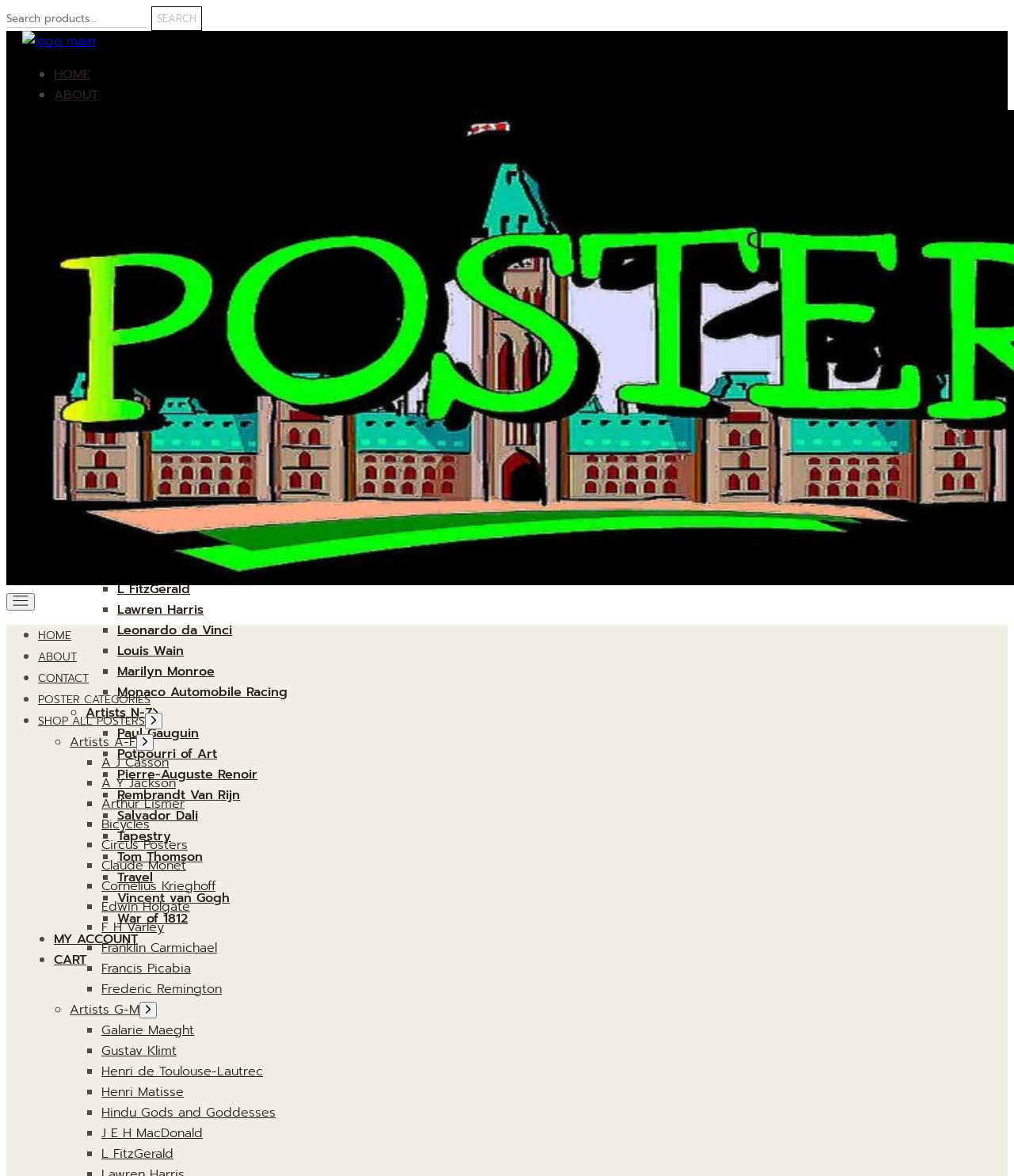Return the bounding box coordinates of the UI element that corresponds to this description: "Artists G-M". The coordinates must be given as four float numbers in the range of 0 and 1, [left, top, right, bottom].

[0.069, 0.851, 0.138, 0.867]